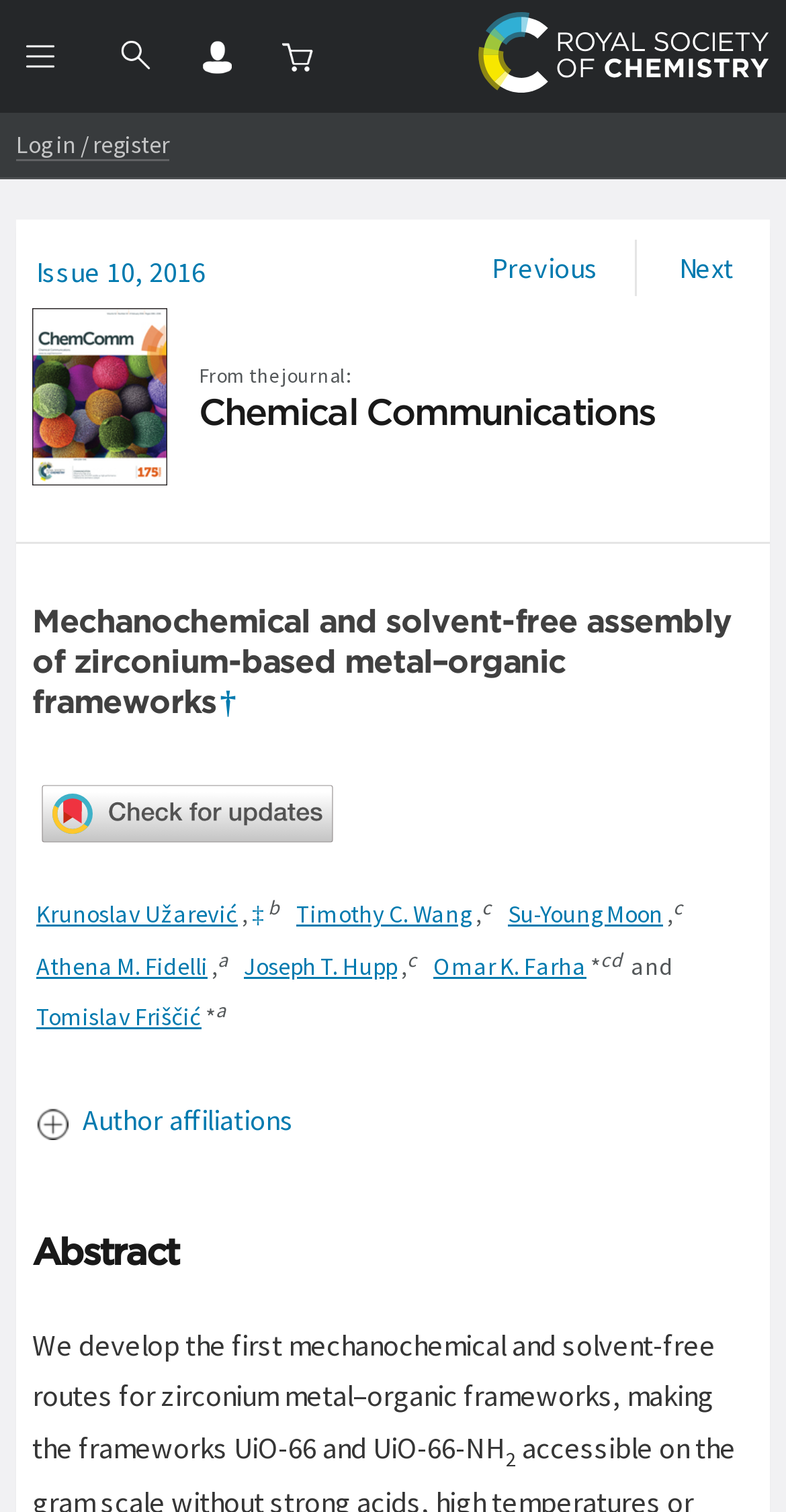Give a one-word or one-phrase response to the question: 
What is the issue number of the journal?

10